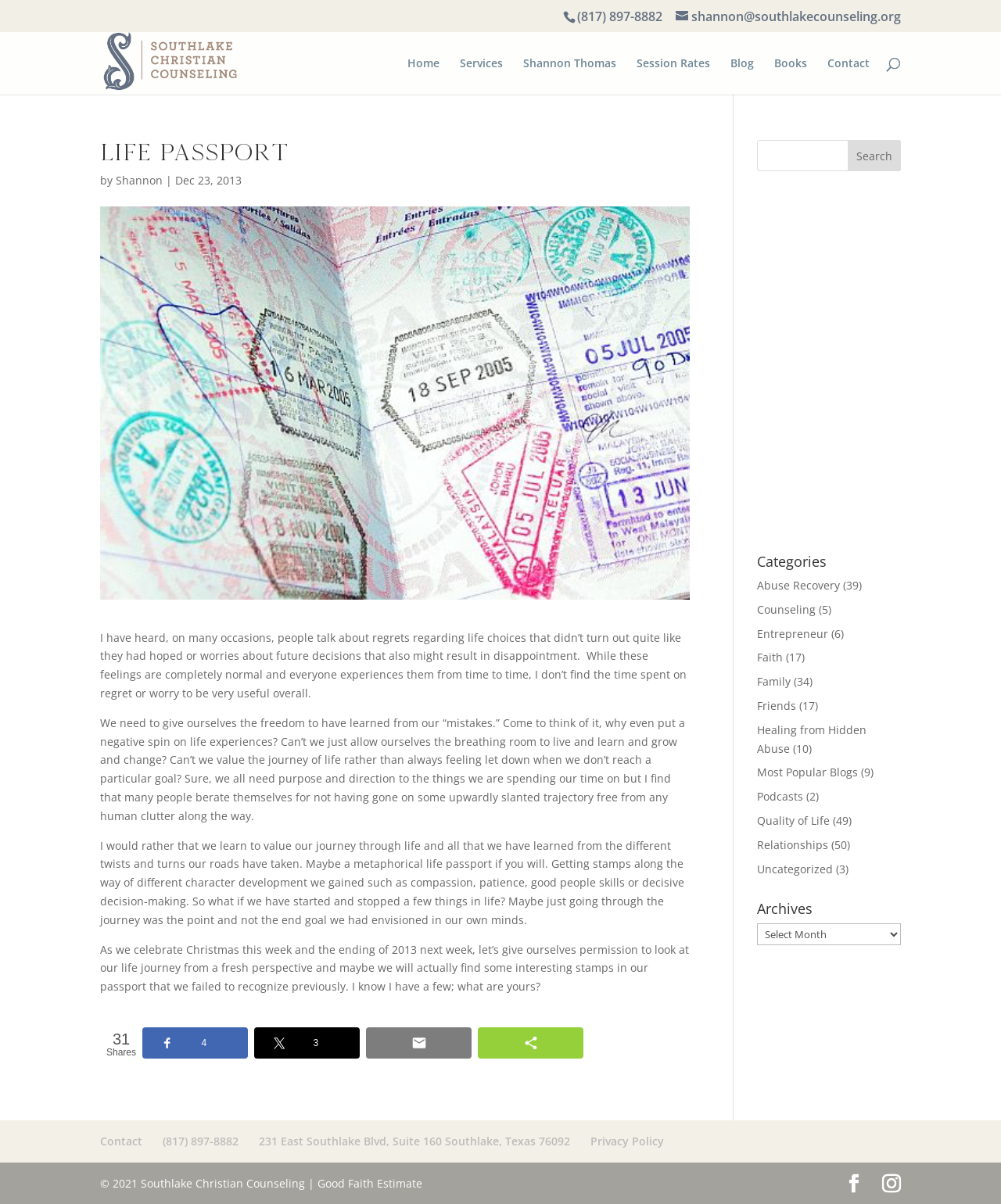What is the name of the author of the article?
Please provide a comprehensive answer based on the information in the image.

I found the author's name by looking at the byline of the article, which says 'by Shannon'.